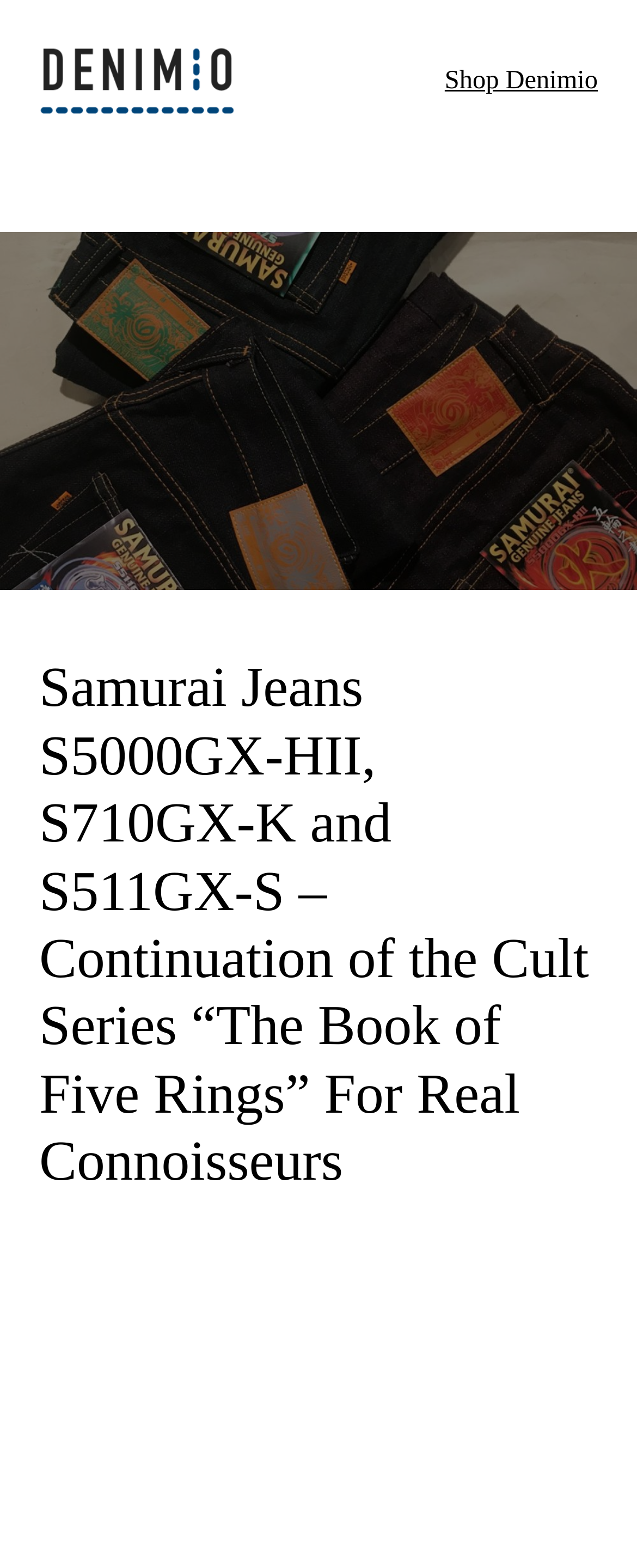What is the brand of jeans featured?
Please provide a comprehensive answer based on the information in the image.

By looking at the image and the heading, it is clear that the webpage is about Samurai Jeans, specifically the S5000GX-HII, S710GX-K, and S511GX-S models.